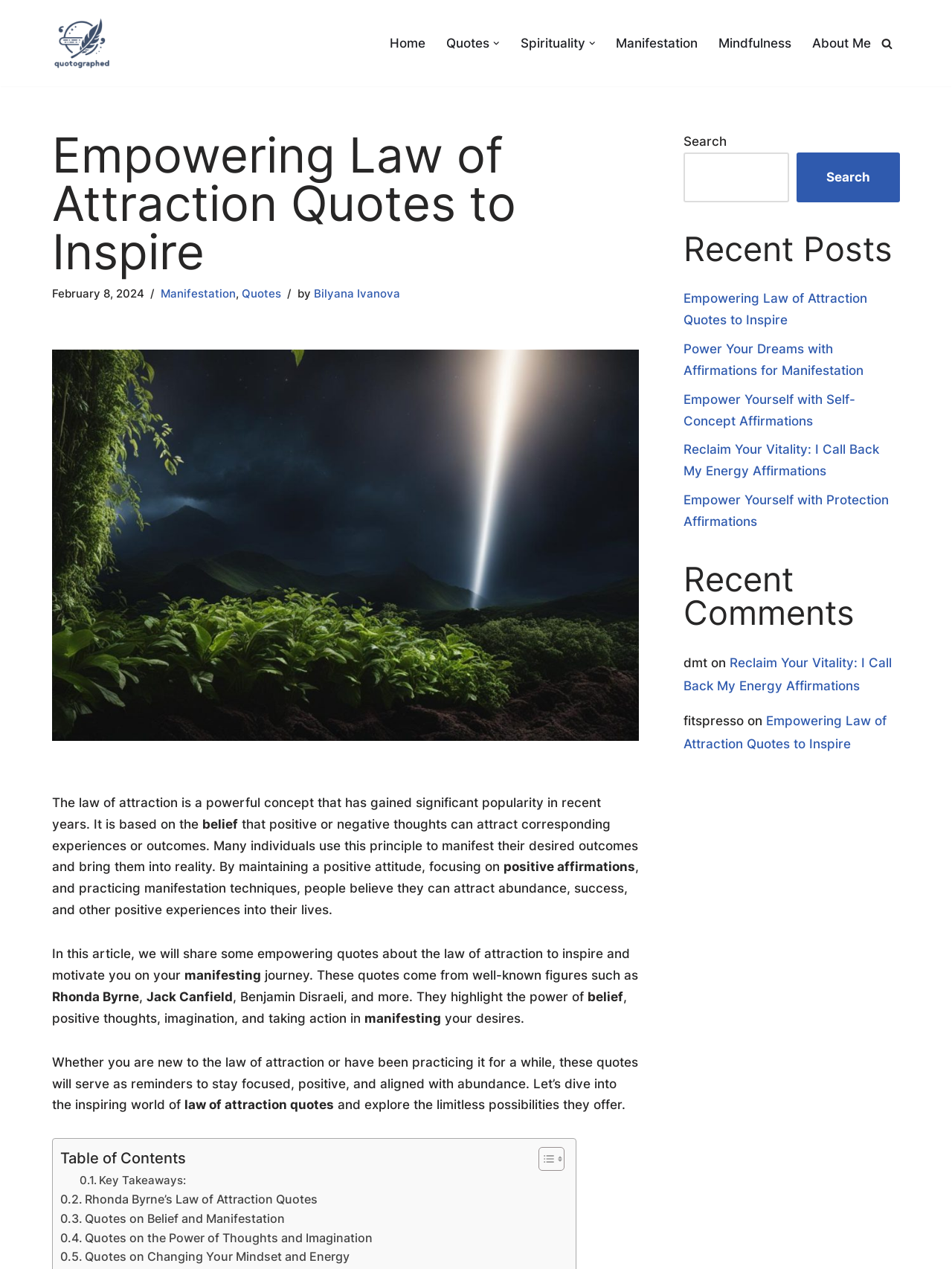Please find the bounding box coordinates of the section that needs to be clicked to achieve this instruction: "Read the 'Recent Posts'".

[0.718, 0.183, 0.945, 0.209]